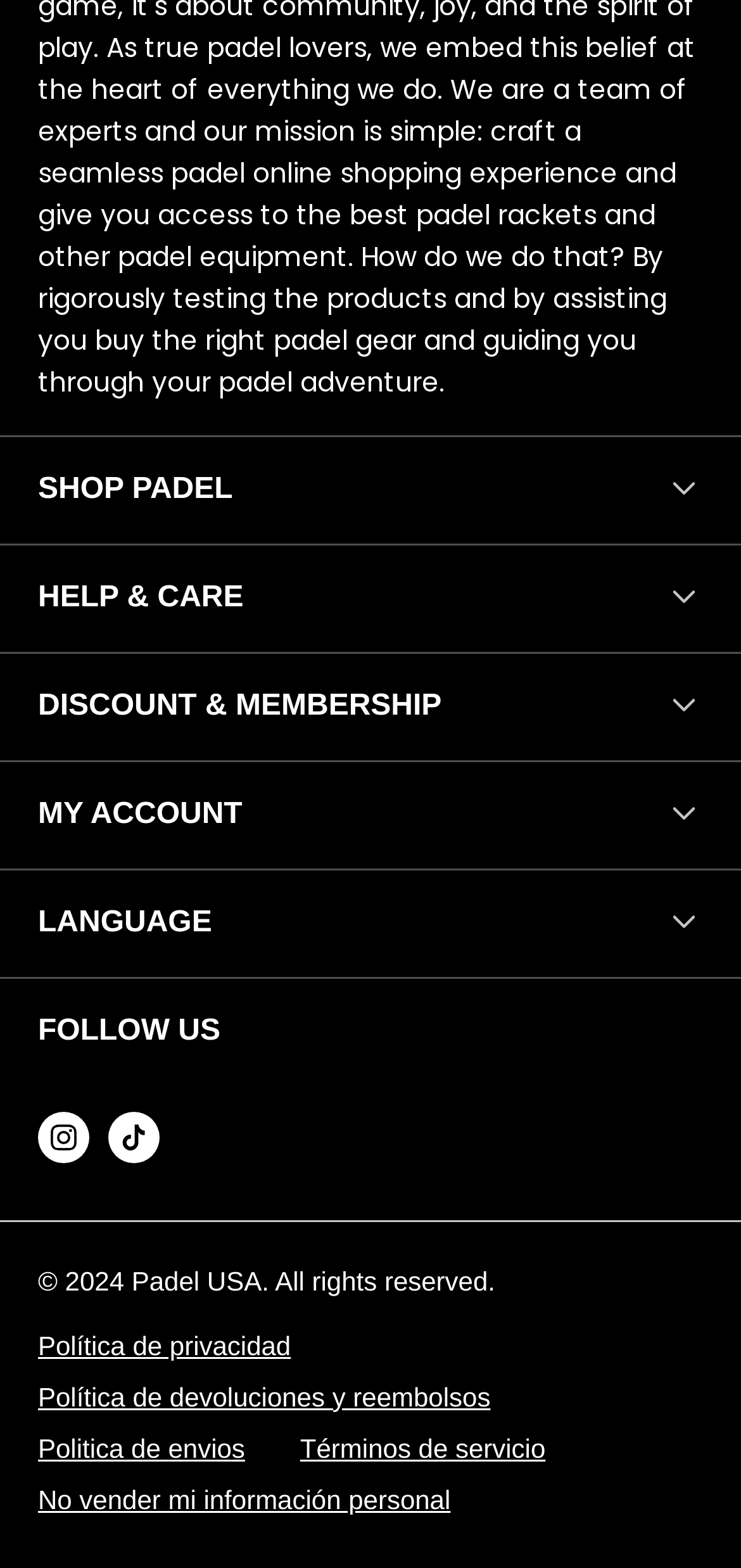Locate the bounding box coordinates of the area where you should click to accomplish the instruction: "Go to MY ACCOUNT".

[0.051, 0.486, 0.949, 0.554]